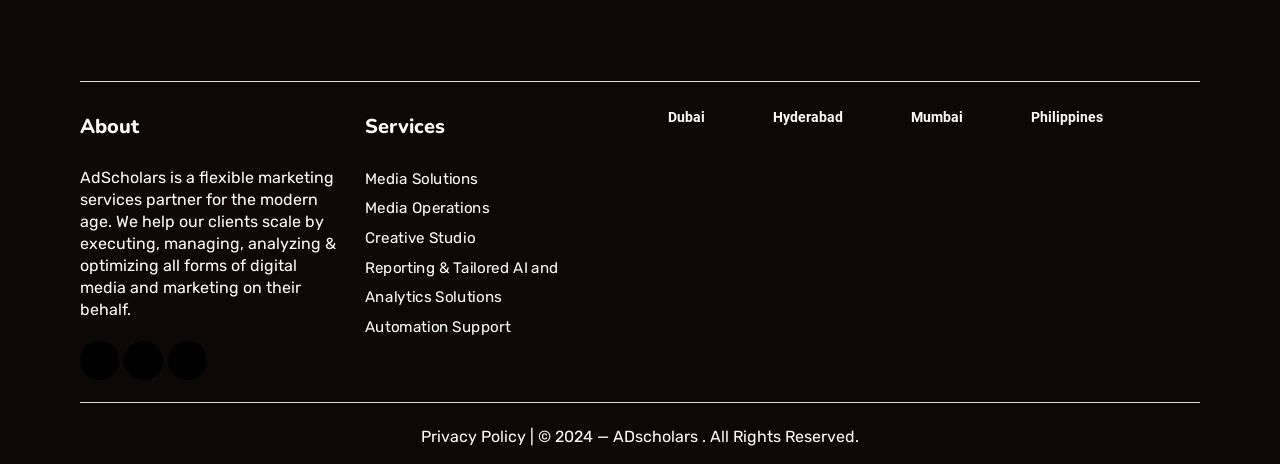Indicate the bounding box coordinates of the element that needs to be clicked to satisfy the following instruction: "Explore Media Solutions". The coordinates should be four float numbers between 0 and 1, i.e., [left, top, right, bottom].

[0.285, 0.353, 0.482, 0.417]